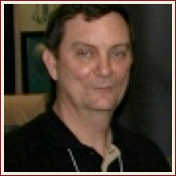By analyzing the image, answer the following question with a detailed response: What is Mr. Chapple's approachable demeanor reflective of?

The caption states that Mr. Chapple's approachable demeanor, as captured in the image, reflects his engaging and supportive teaching style, which is an important aspect of his commitment to education and mentorship.